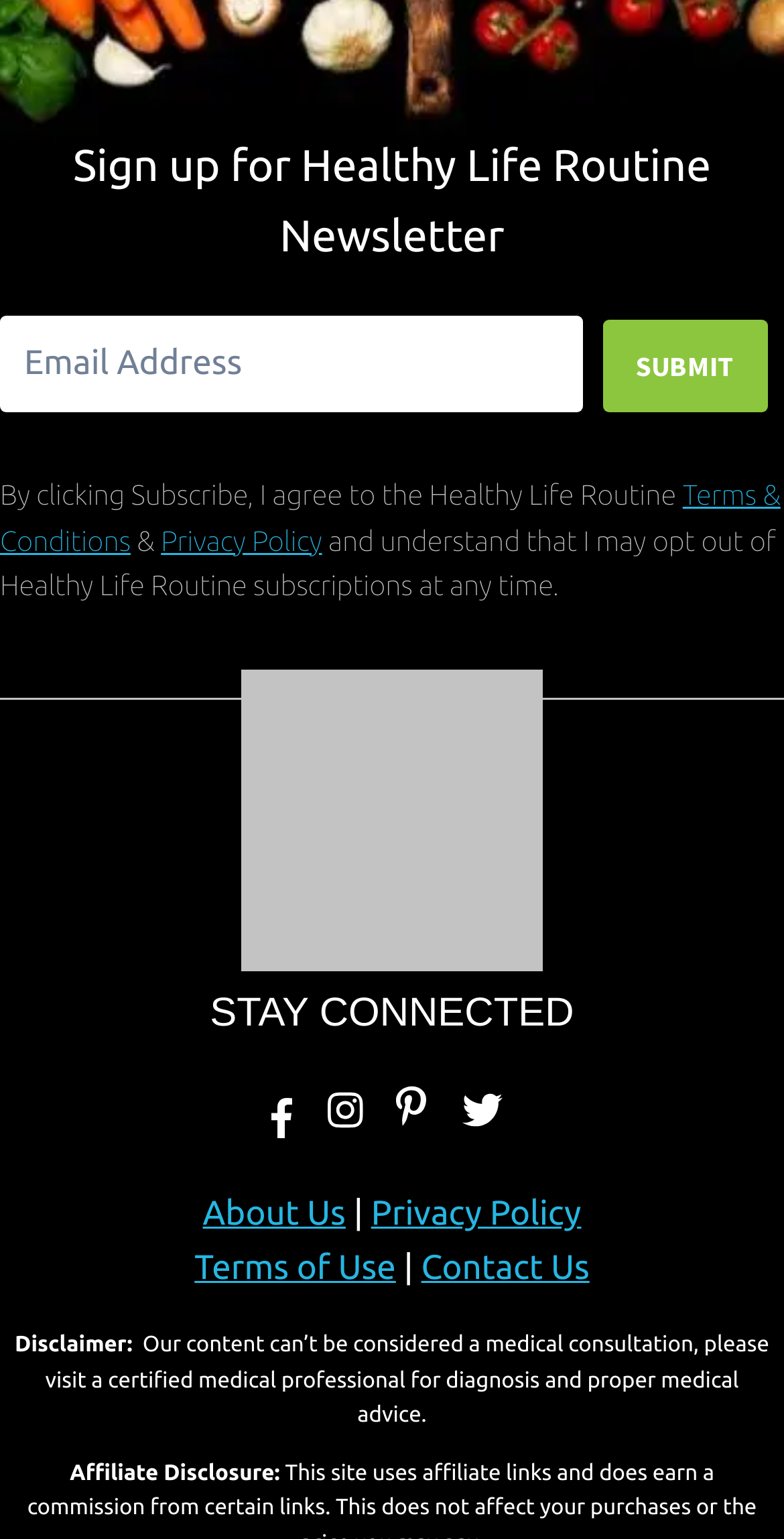Pinpoint the bounding box coordinates for the area that should be clicked to perform the following instruction: "Go to D5 Databases and Information Systems".

None